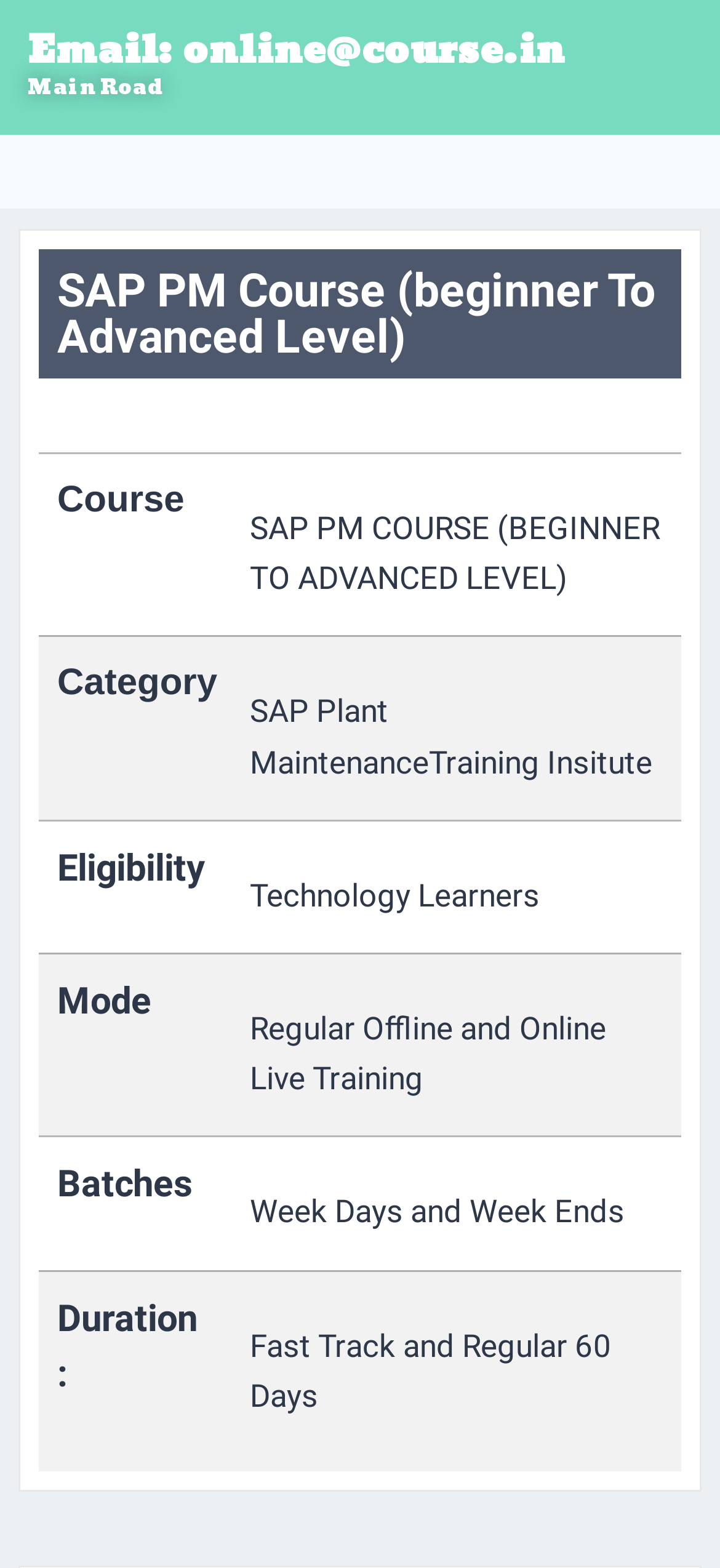Explain the features and main sections of the webpage comprehensively.

The webpage appears to be a course description page, specifically for a SAP PM course. At the top, there is a section with contact information, including an email address and a physical address, "Main Road". 

Below the contact information, there is a prominent heading that reads "SAP PM Course (beginner To Advanced Level)". This heading is followed by a series of sections, each with a heading and a corresponding description. The sections are arranged vertically, with the headings aligned to the left and the descriptions indented to the right.

The first section is labeled "Course" and has a description that repeats the course title in all capital letters. The next section is labeled "Category" and describes the course as being part of the "SAP Plant Maintenance Training Institute". 

The following sections provide more details about the course, including "Eligibility", which is open to "Technology Learners", "Mode", which offers both offline and online live training, "Batches", which are available on weekdays and weekends, and "Duration", which is either 60 days for the fast track or regular option.

Overall, the webpage is organized in a clear and structured manner, making it easy to scan and understand the course details.